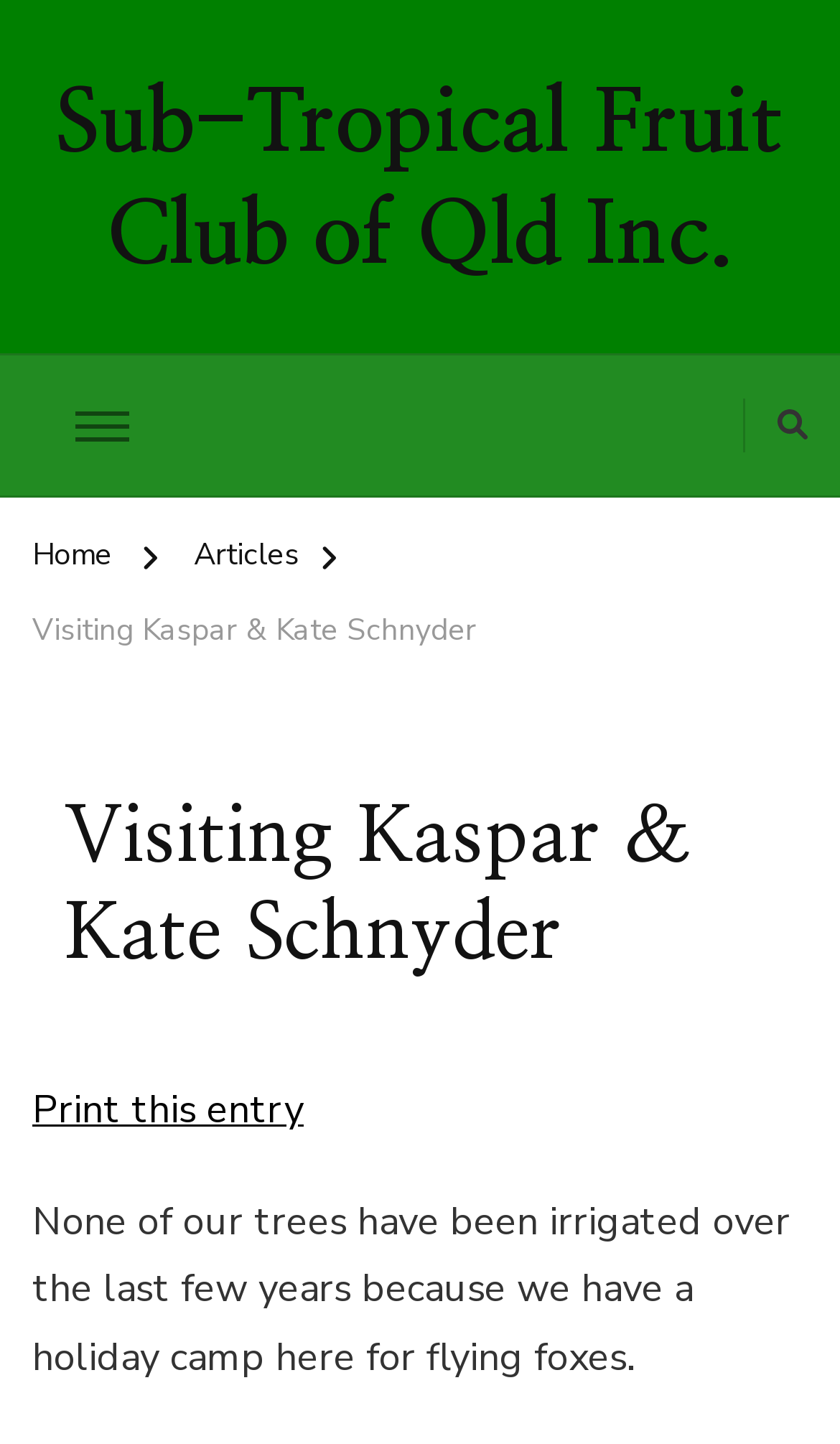Generate the title text from the webpage.

Visiting Kaspar & Kate Schnyder